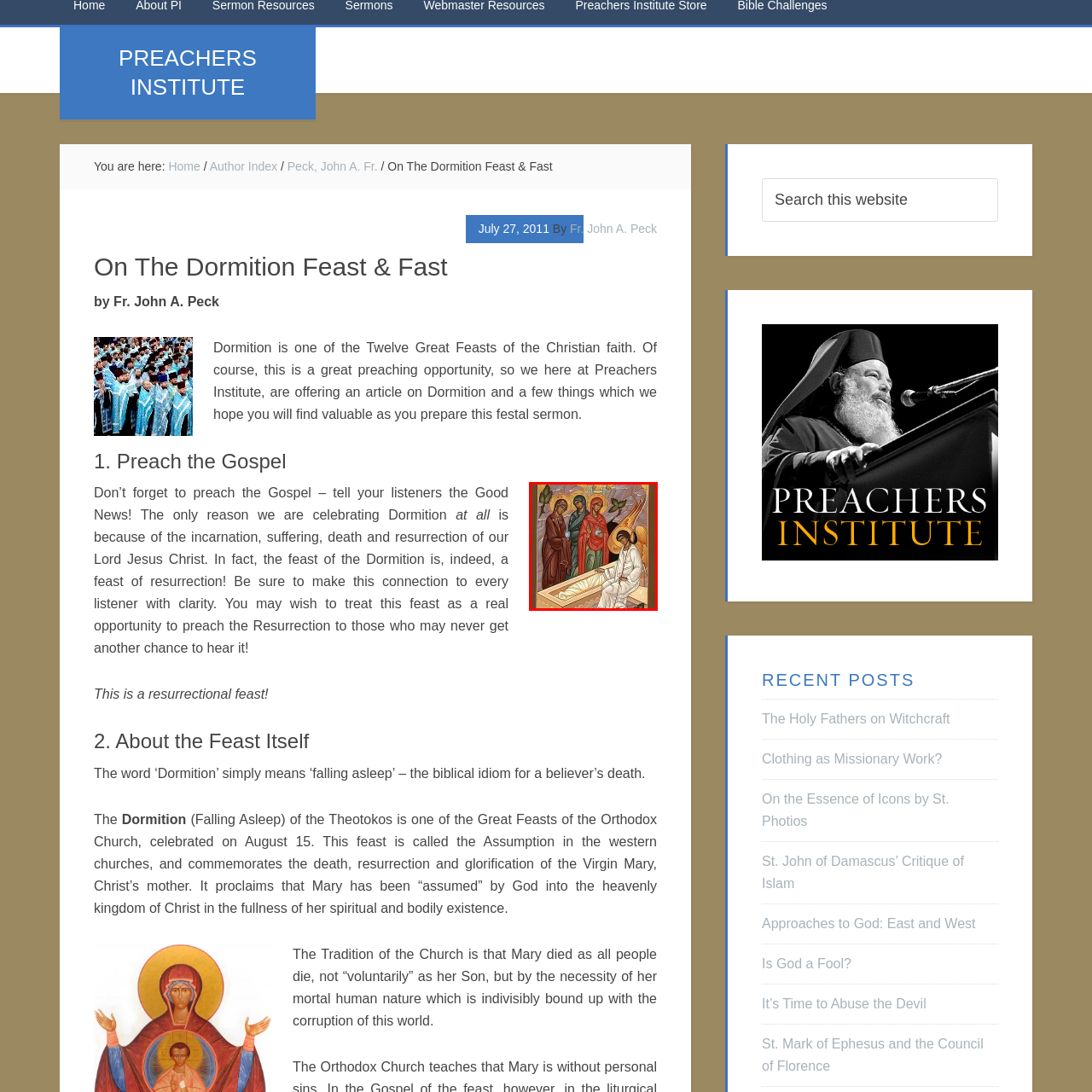What is the significance of the Dormition Feast?
Check the image inside the red boundary and answer the question using a single word or brief phrase.

Celebrating the Assumption of Mary